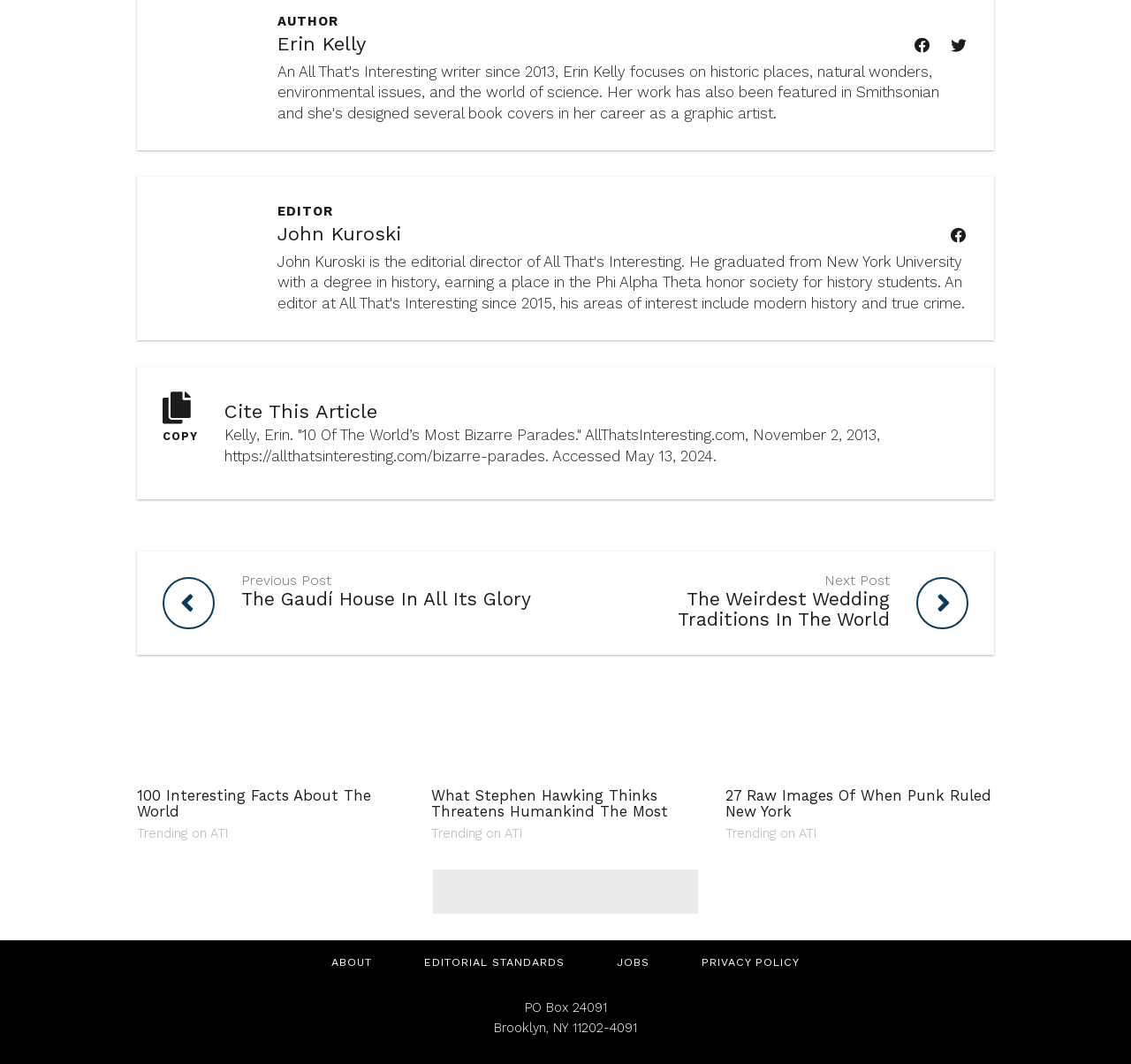Identify the bounding box coordinates for the region of the element that should be clicked to carry out the instruction: "Learn about the editorial standards". The bounding box coordinates should be four float numbers between 0 and 1, i.e., [left, top, right, bottom].

[0.352, 0.884, 0.522, 0.925]